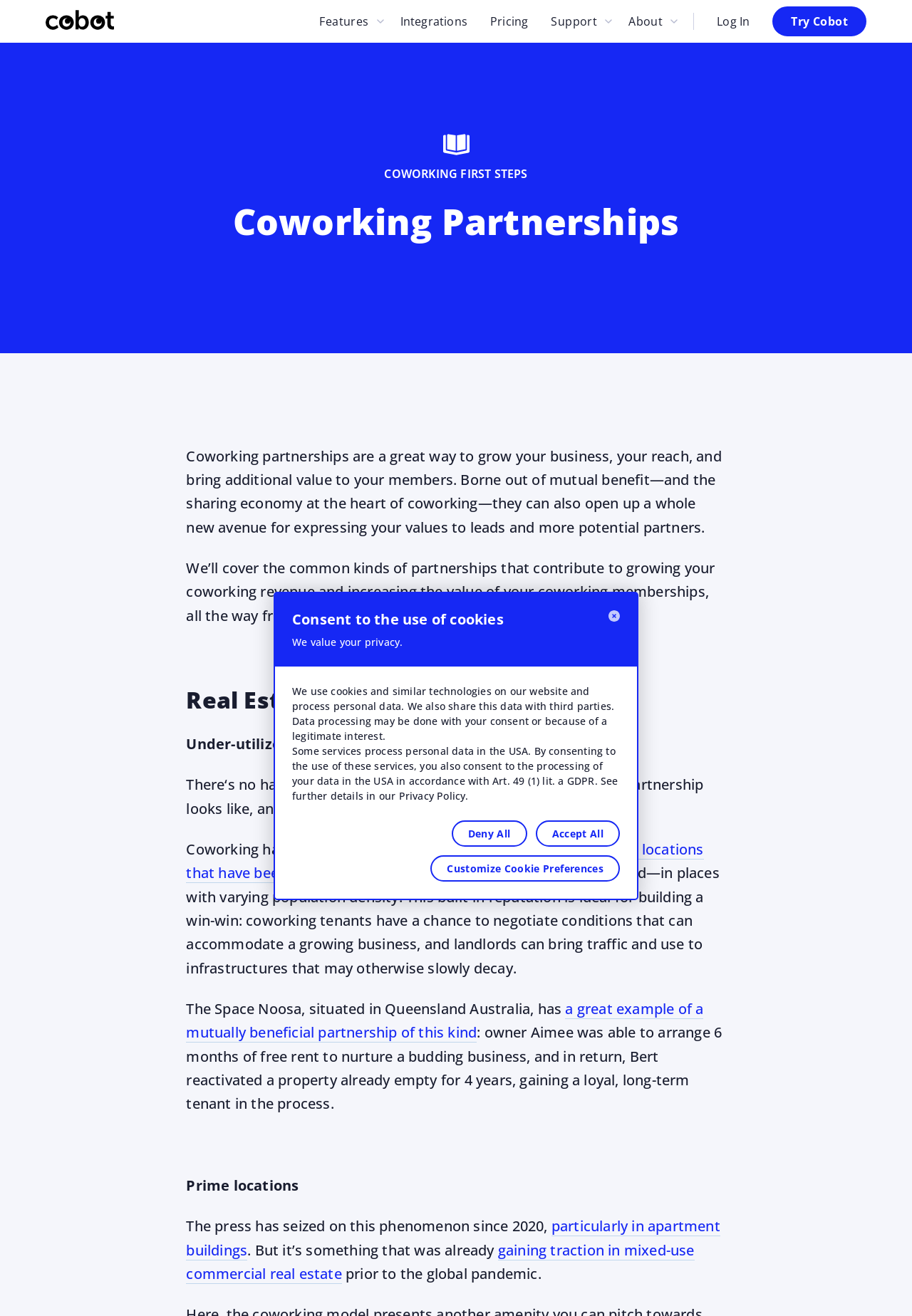Summarize the webpage in an elaborate manner.

The webpage is about coworking partnerships and their benefits for businesses. At the top, there is a navigation bar with links to the homepage, features, integrations, pricing, support, and about sections. On the right side of the navigation bar, there are buttons to log in and try Cobot.

Below the navigation bar, there is a section about cookie consent, with a heading and three paragraphs of text explaining the use of cookies and personal data processing. There are three buttons to deny all, accept all, or customize cookie preferences.

The main content of the page is divided into sections. The first section has a heading "COWORKING FIRST STEPS" and a subheading "Coworking Partnerships". The text explains the benefits of coworking partnerships, including growing business, increasing revenue, and expressing values to leads and potential partners.

The next section is about real estate partnerships, with a heading and several paragraphs of text. The text discusses the benefits of coworking real estate partnerships, including reactivating underutilized locations and negotiating conditions for growing businesses. There are links to examples of successful partnerships, such as The Space Noosa in Queensland, Australia.

The page also has several images, including a logo and icons for the navigation buttons and cookie preferences. The layout is organized, with clear headings and concise text, making it easy to read and understand.